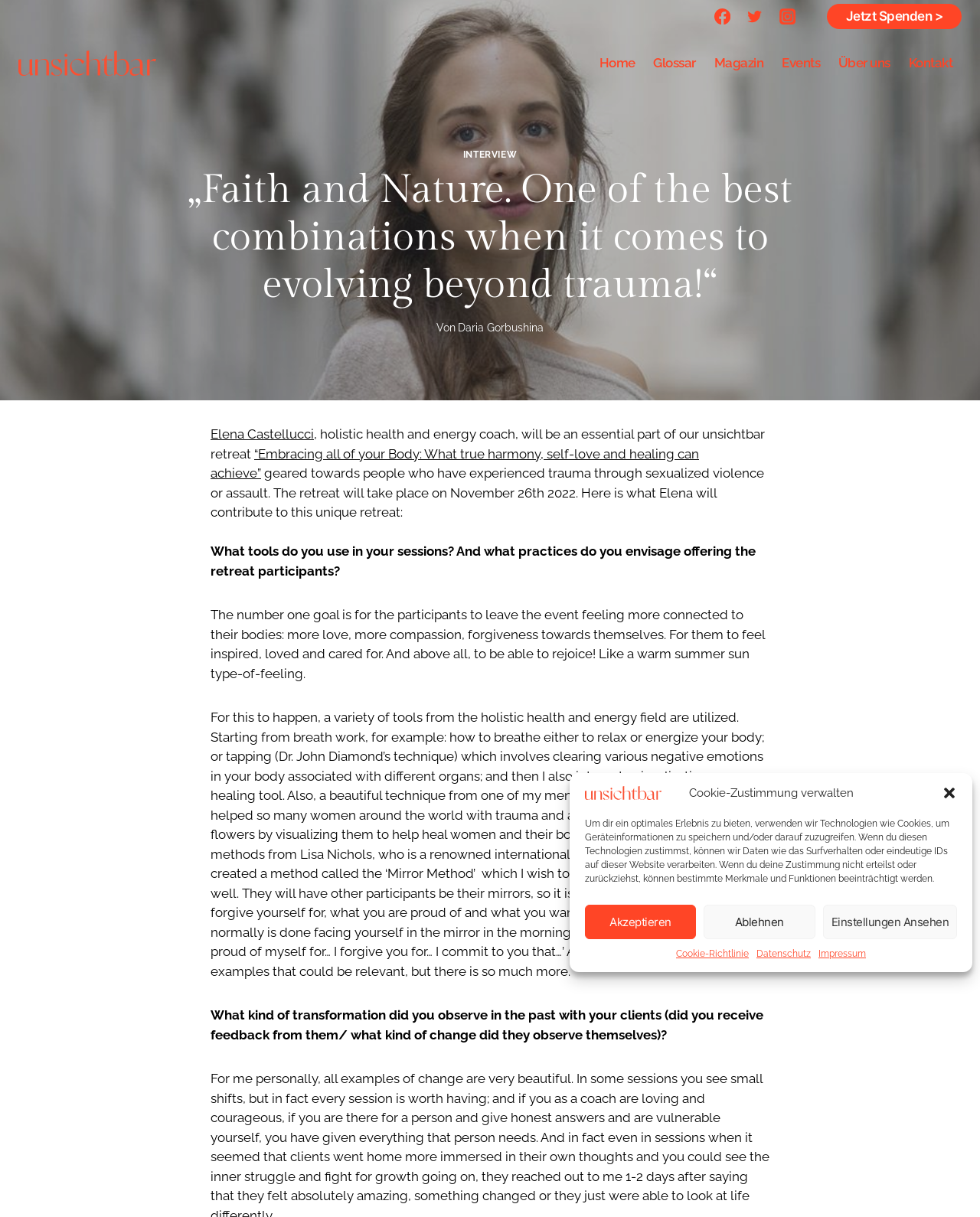What is the name of the holistic health and energy coach?
Based on the screenshot, respond with a single word or phrase.

Elena Castellucci